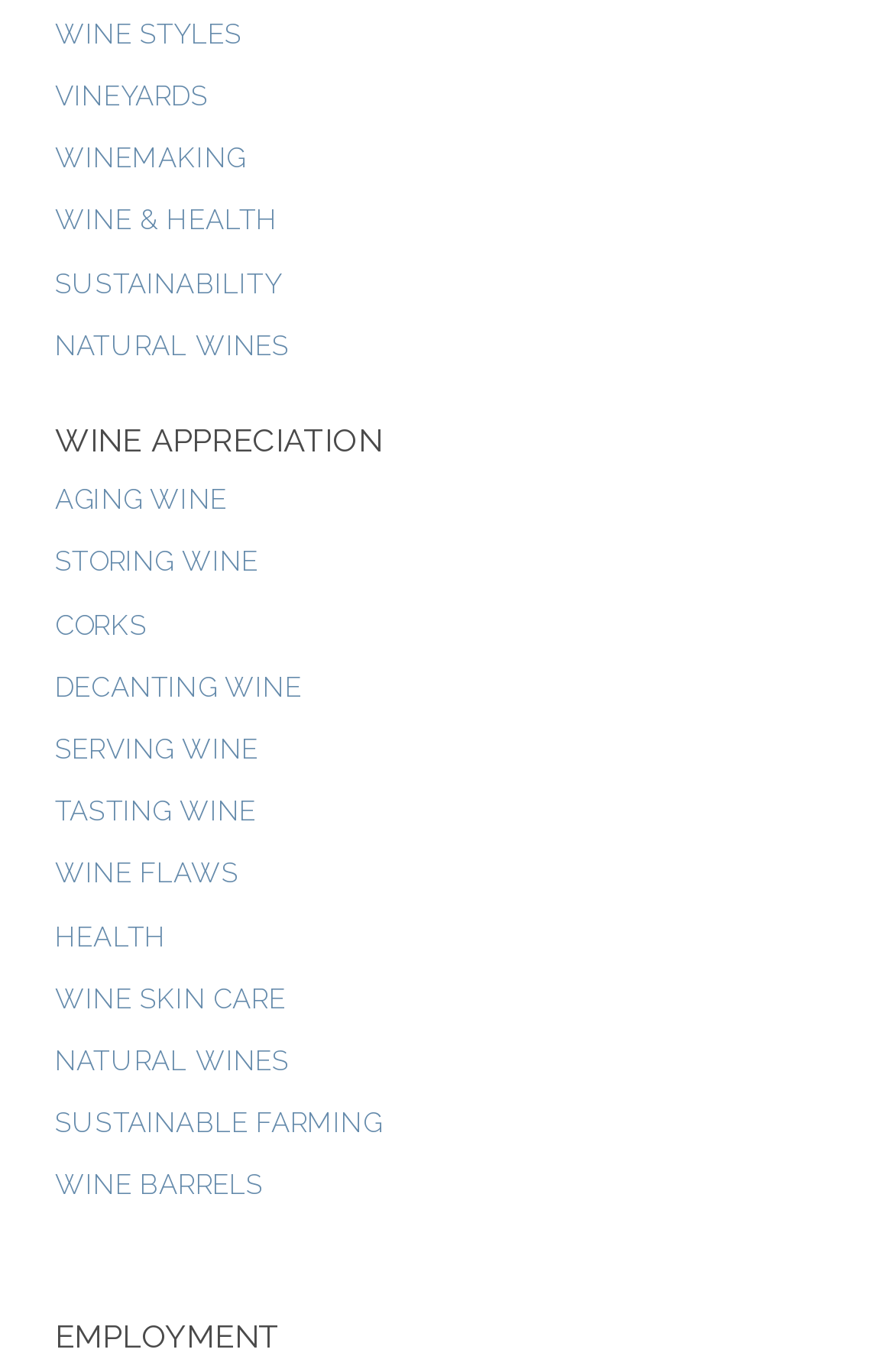Can you find the bounding box coordinates for the element that needs to be clicked to execute this instruction: "Read about WINE APPRECIATION"? The coordinates should be given as four float numbers between 0 and 1, i.e., [left, top, right, bottom].

[0.062, 0.309, 0.938, 0.335]